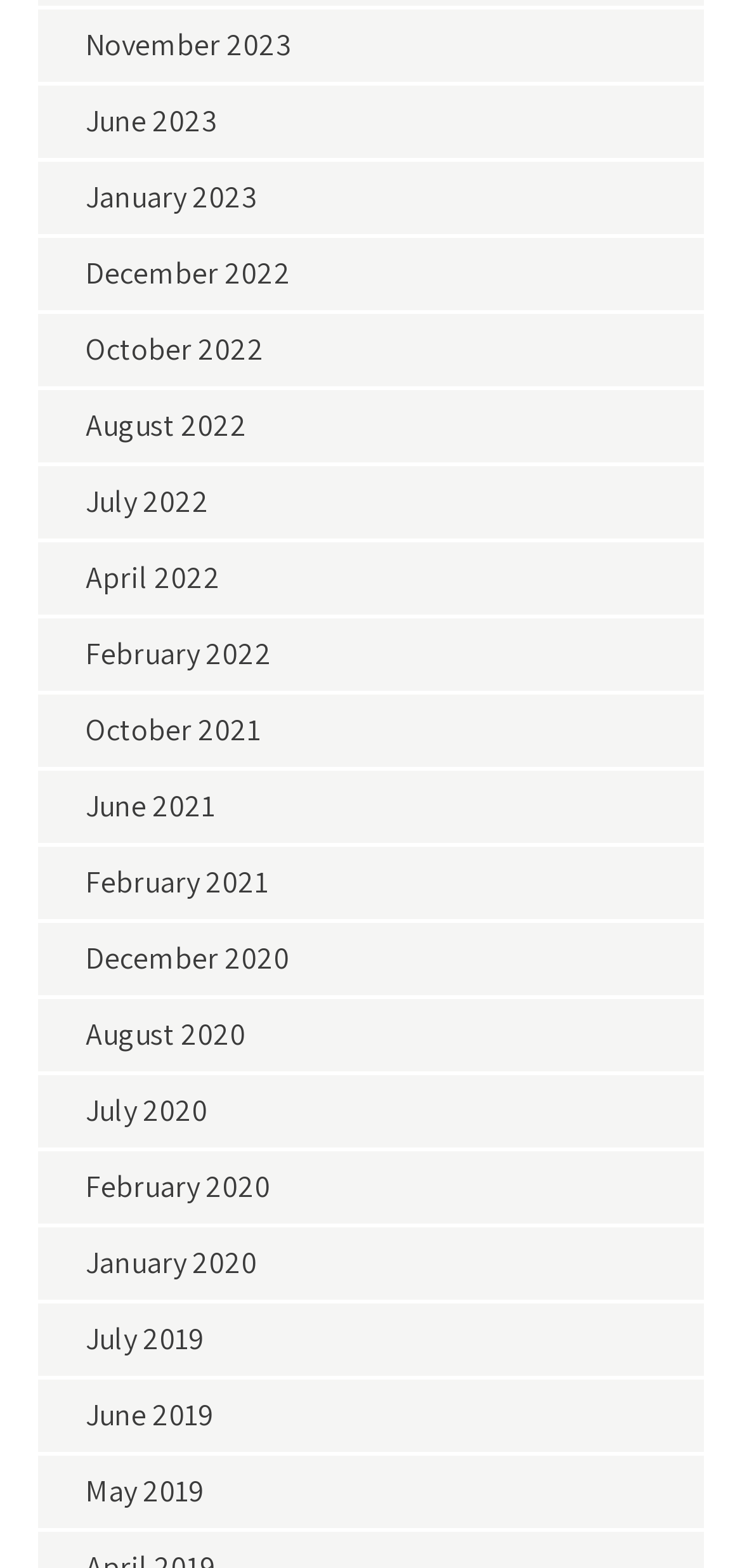Are there any links for the month of March? Examine the screenshot and reply using just one word or a brief phrase.

No